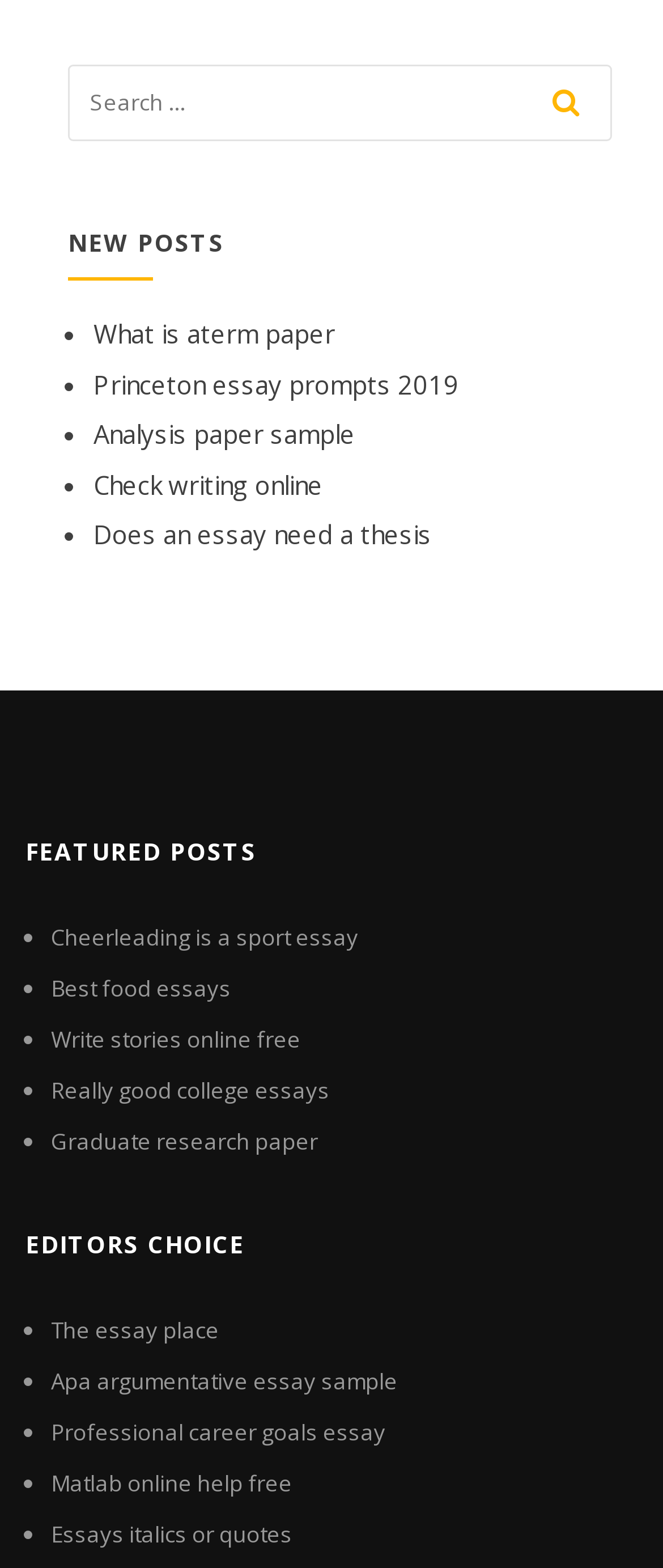Please determine the bounding box coordinates of the element's region to click in order to carry out the following instruction: "view September 2017". The coordinates should be four float numbers between 0 and 1, i.e., [left, top, right, bottom].

None